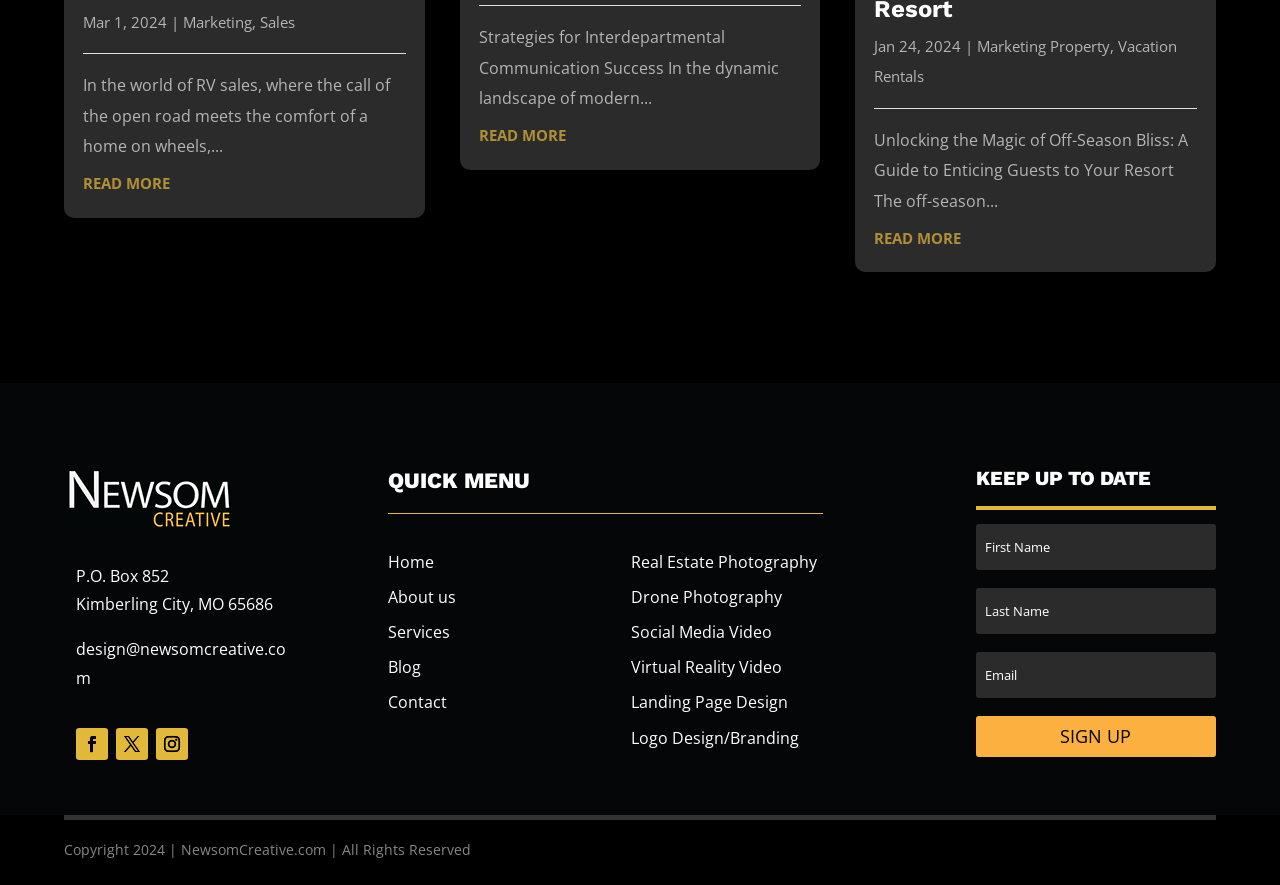Specify the bounding box coordinates of the element's area that should be clicked to execute the given instruction: "Read more about Strategies for Interdepartmental Communication Success". The coordinates should be four float numbers between 0 and 1, i.e., [left, top, right, bottom].

[0.374, 0.129, 0.626, 0.17]